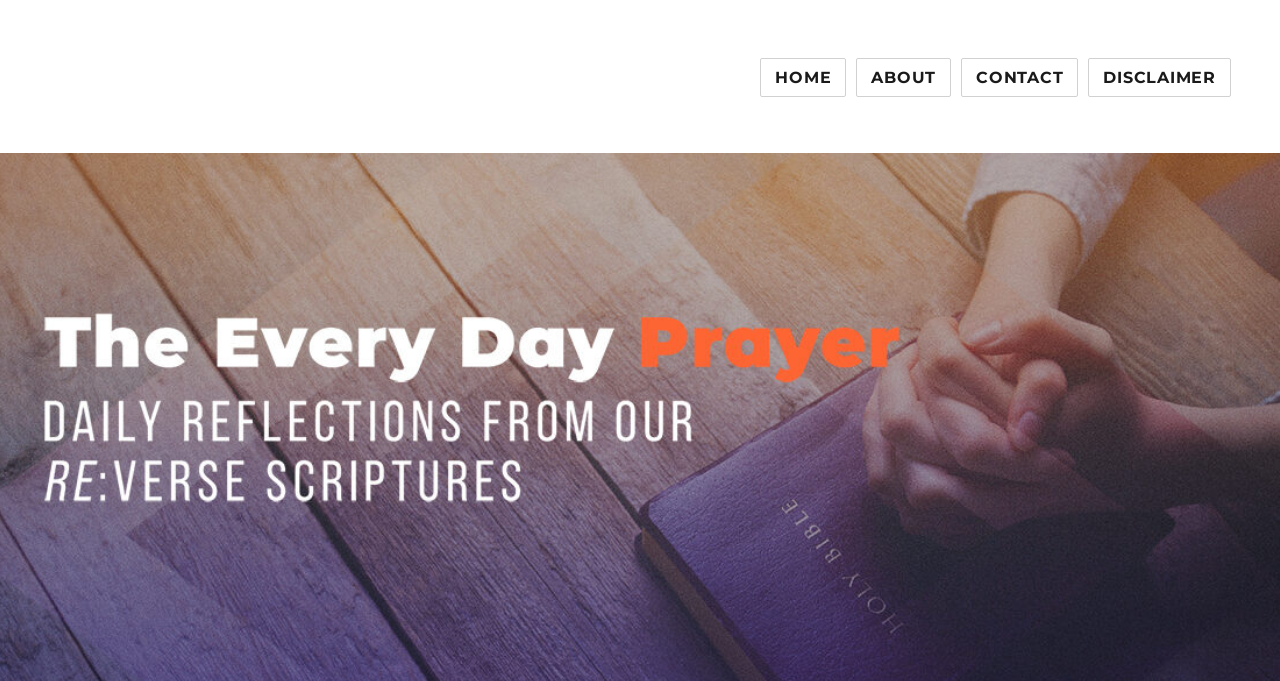Determine the bounding box for the described UI element: "The Everyday Prayer".

[0.045, 0.044, 0.281, 0.094]